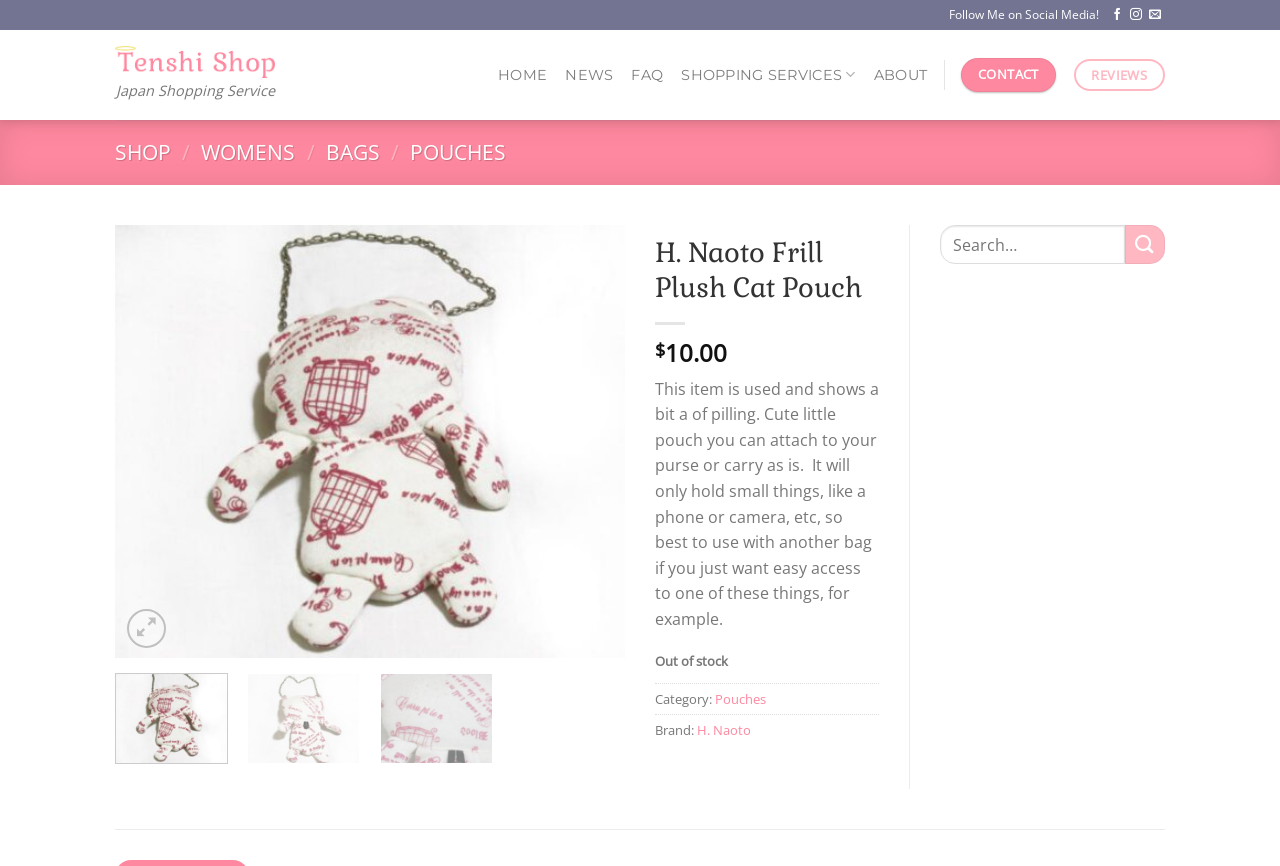Is the product in stock?
Give a detailed response to the question by analyzing the screenshot.

I found the answer by examining the static text element 'Out of stock', which indicates that the product is not available for purchase.